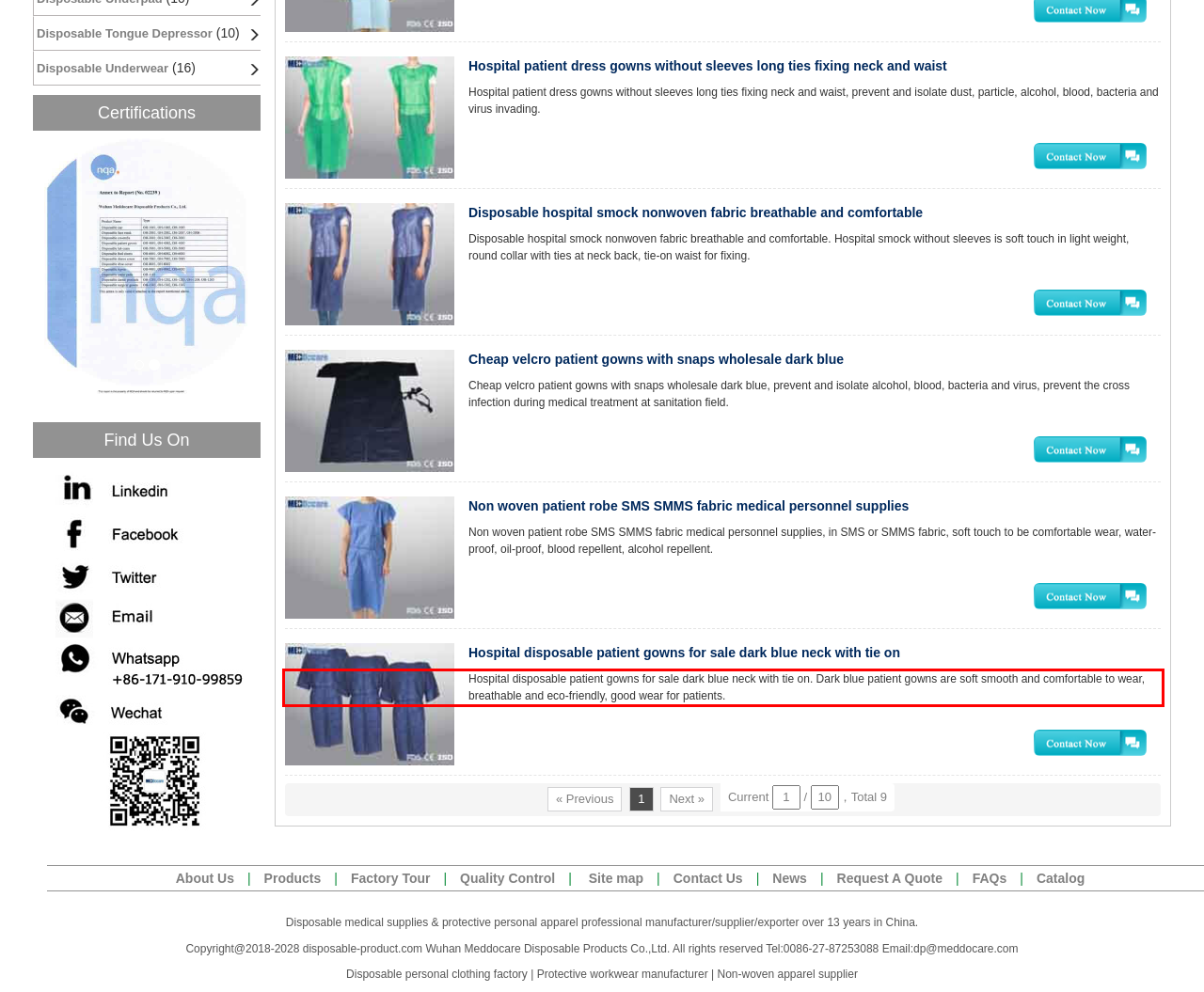Using OCR, extract the text content found within the red bounding box in the given webpage screenshot.

Hospital disposable patient gowns for sale dark blue neck with tie on. Dark blue patient gowns are soft smooth and comfortable to wear, breathable and eco-friendly, good wear for patients.